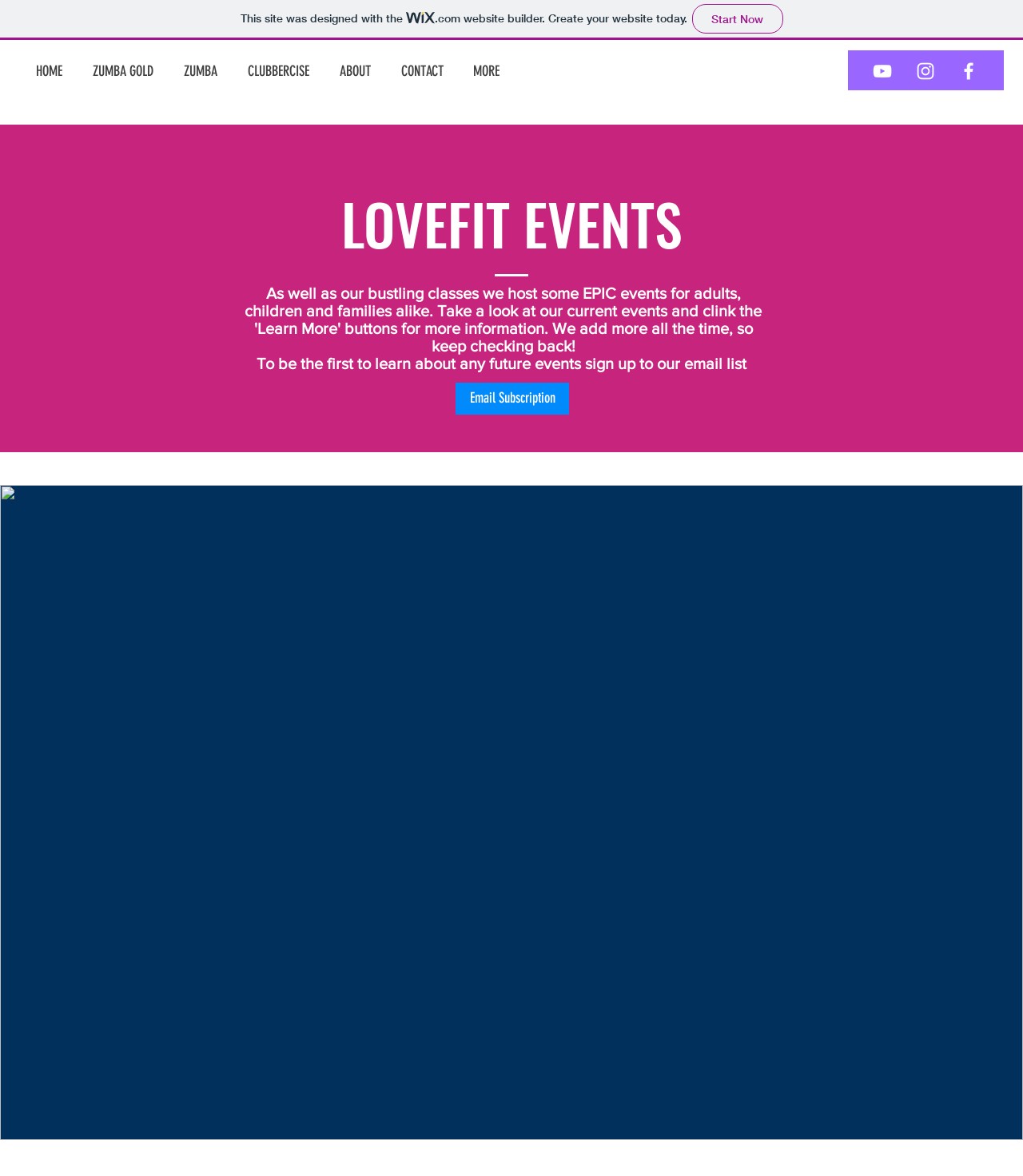Find the bounding box coordinates of the element to click in order to complete the given instruction: "Click on the 'HOME' link."

[0.023, 0.044, 0.079, 0.077]